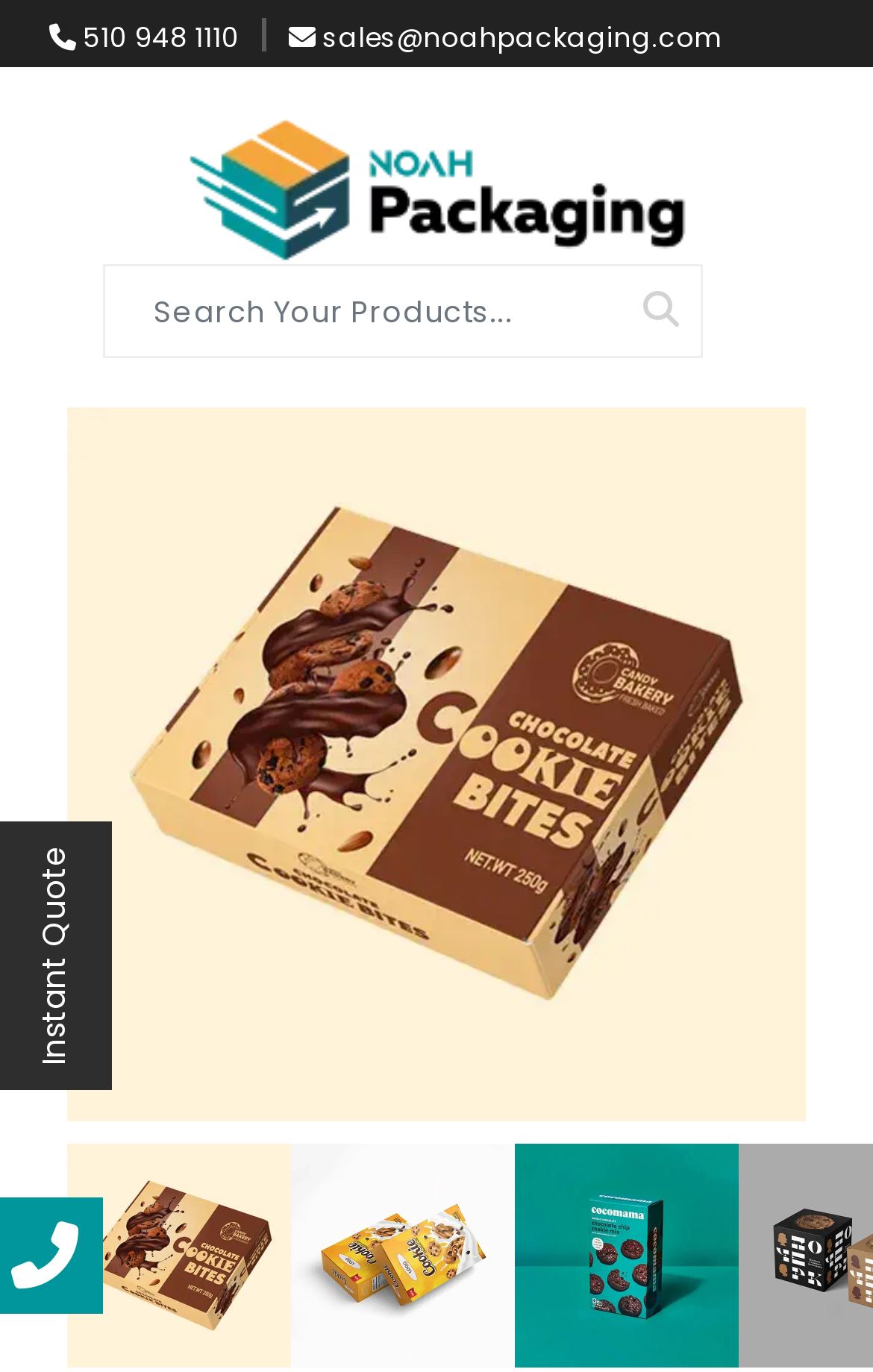Respond to the question below with a single word or phrase:
What is the company name?

Noah Packaging